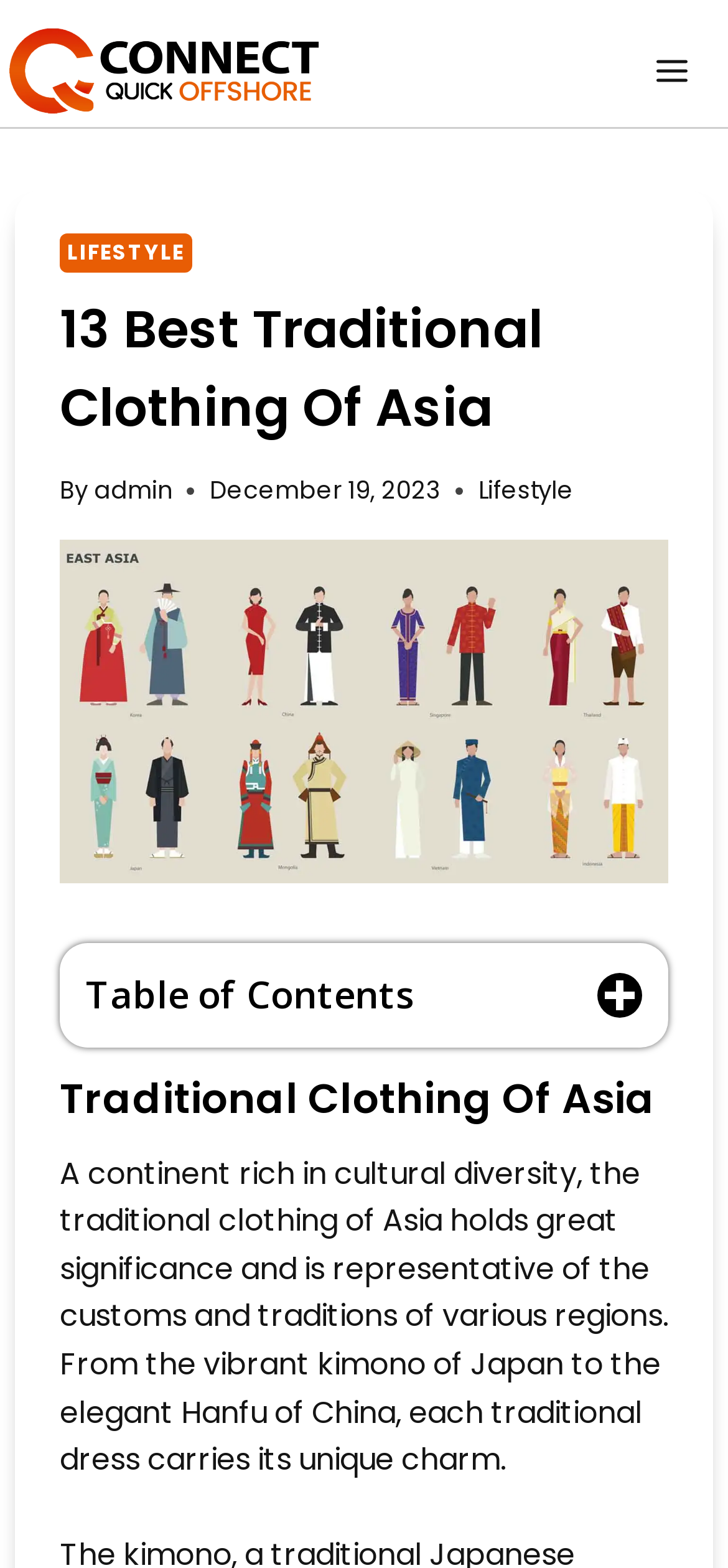Respond to the question below with a concise word or phrase:
What is the date of the article?

December 19, 2023